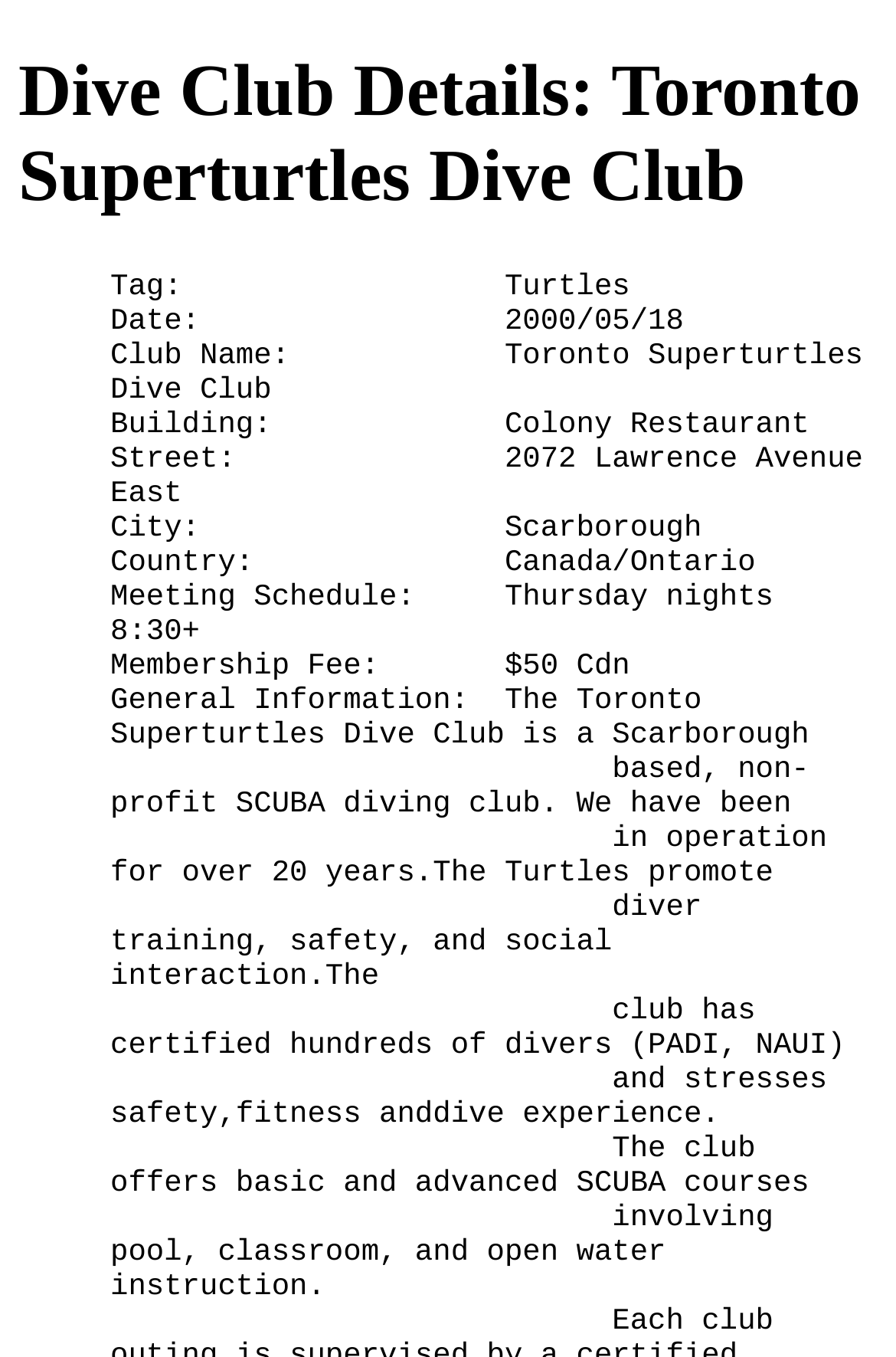Elaborate on the webpage's design and content in a detailed caption.

The webpage is about the details of the Toronto Superturtles Dive Club. At the top, there is a heading that reads "Dive Club Details: Toronto Superturtles Dive Club". Below the heading, there is a list of details about the club, including its tag, date, club name, building, street, city, country, meeting schedule, and membership fee. Each detail is presented in a separate section, with the label on the left and the corresponding information on the right. The sections are stacked vertically, with the tag section at the top and the membership fee section at the bottom. The text is arranged in a clean and organized manner, making it easy to read and understand the information about the dive club.